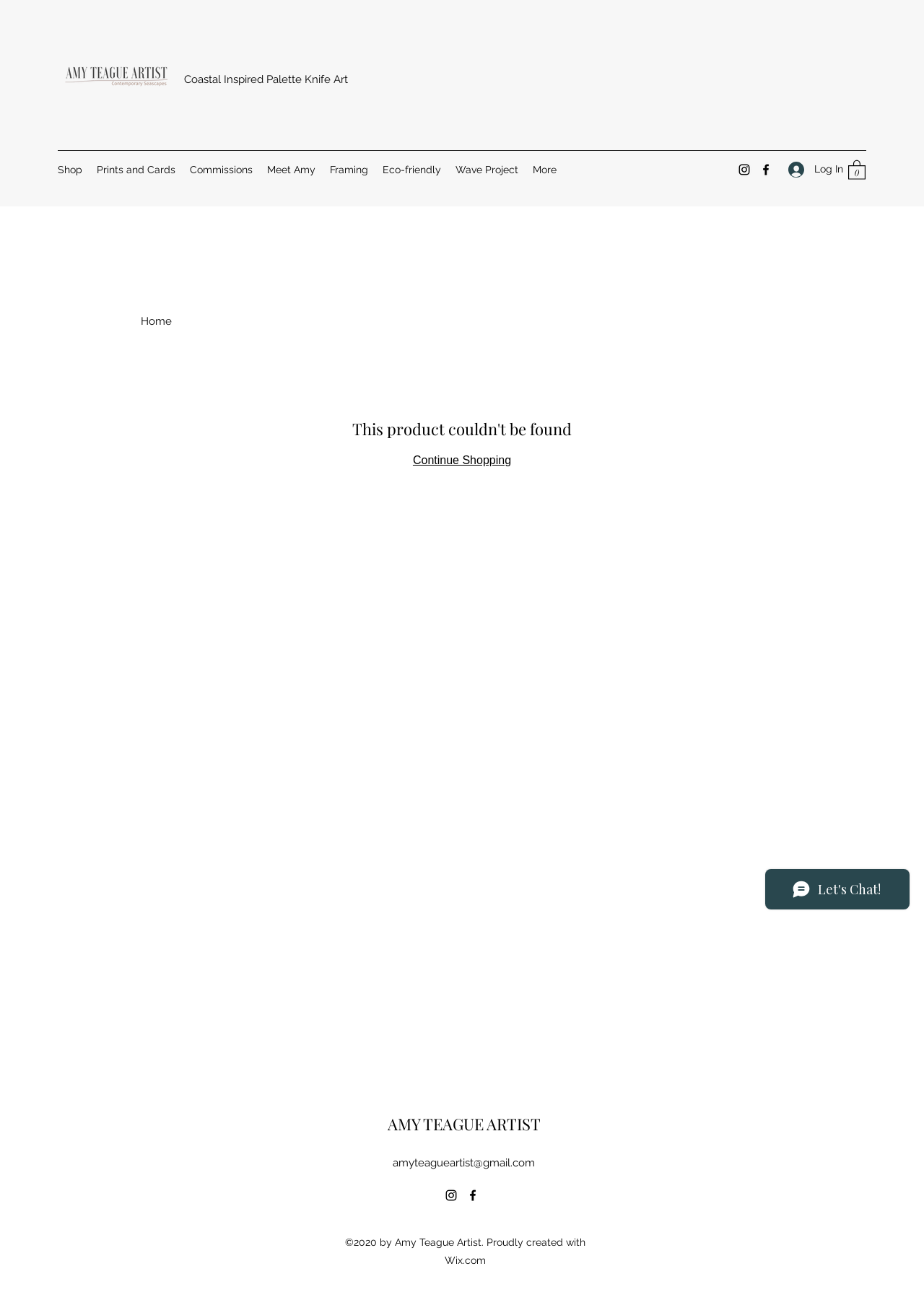Determine the coordinates of the bounding box that should be clicked to complete the instruction: "Click the 'Log In' button". The coordinates should be represented by four float numbers between 0 and 1: [left, top, right, bottom].

[0.842, 0.121, 0.912, 0.142]